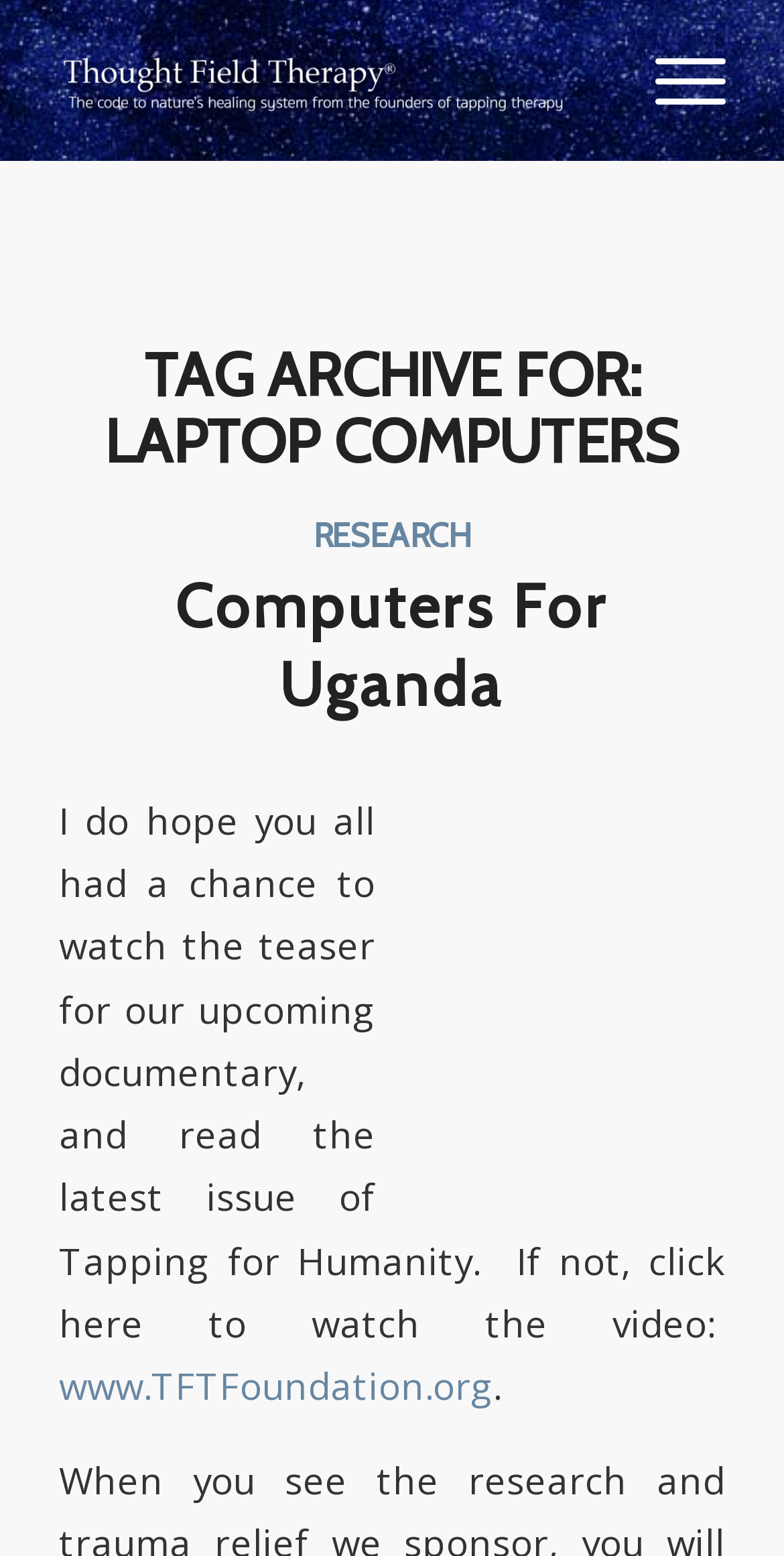Bounding box coordinates should be in the format (top-left x, top-left y, bottom-right x, bottom-right y) and all values should be floating point numbers between 0 and 1. Determine the bounding box coordinate for the UI element described as: Research

[0.4, 0.331, 0.6, 0.357]